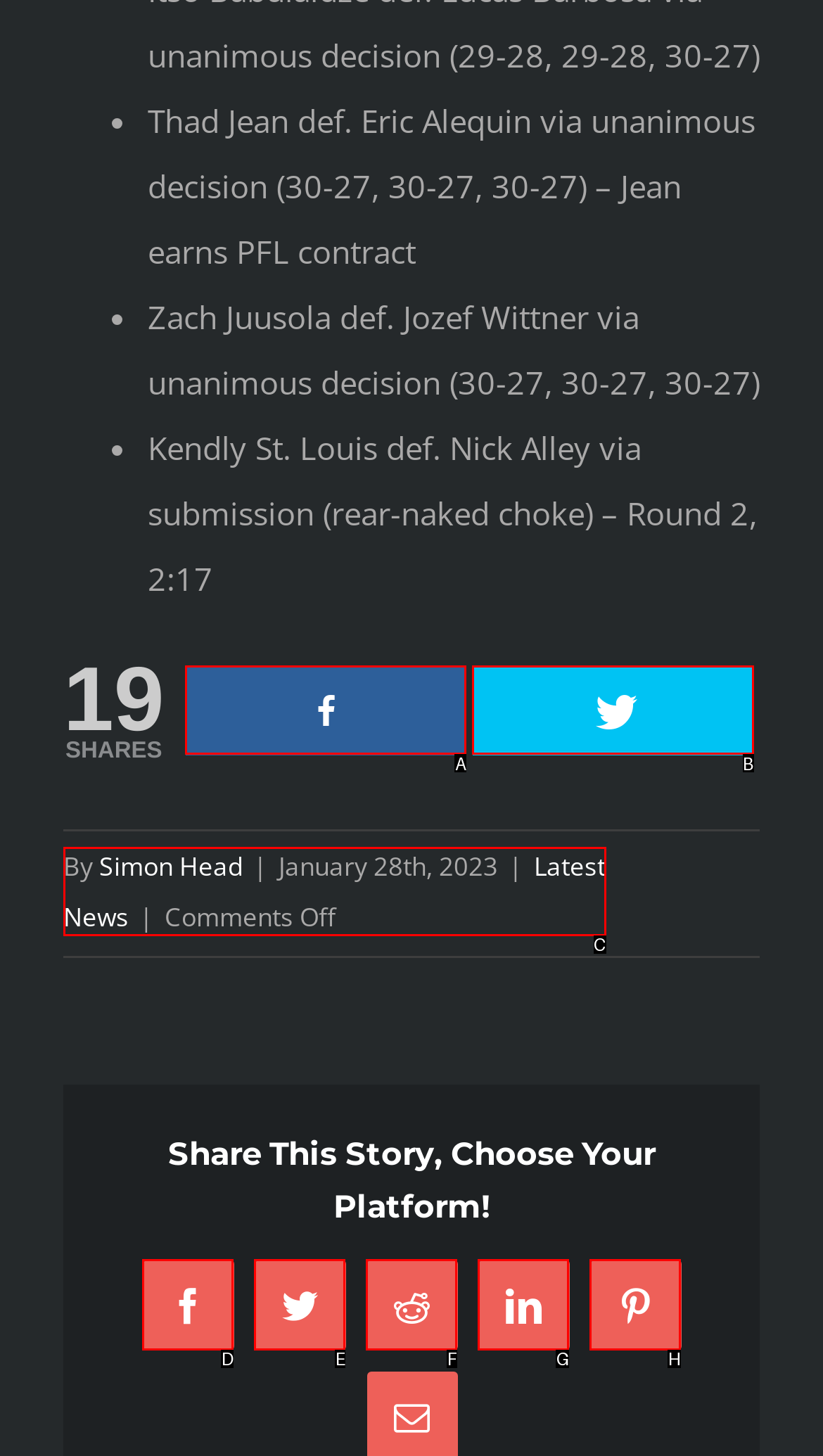Determine the option that aligns with this description: Latest News
Reply with the option's letter directly.

C